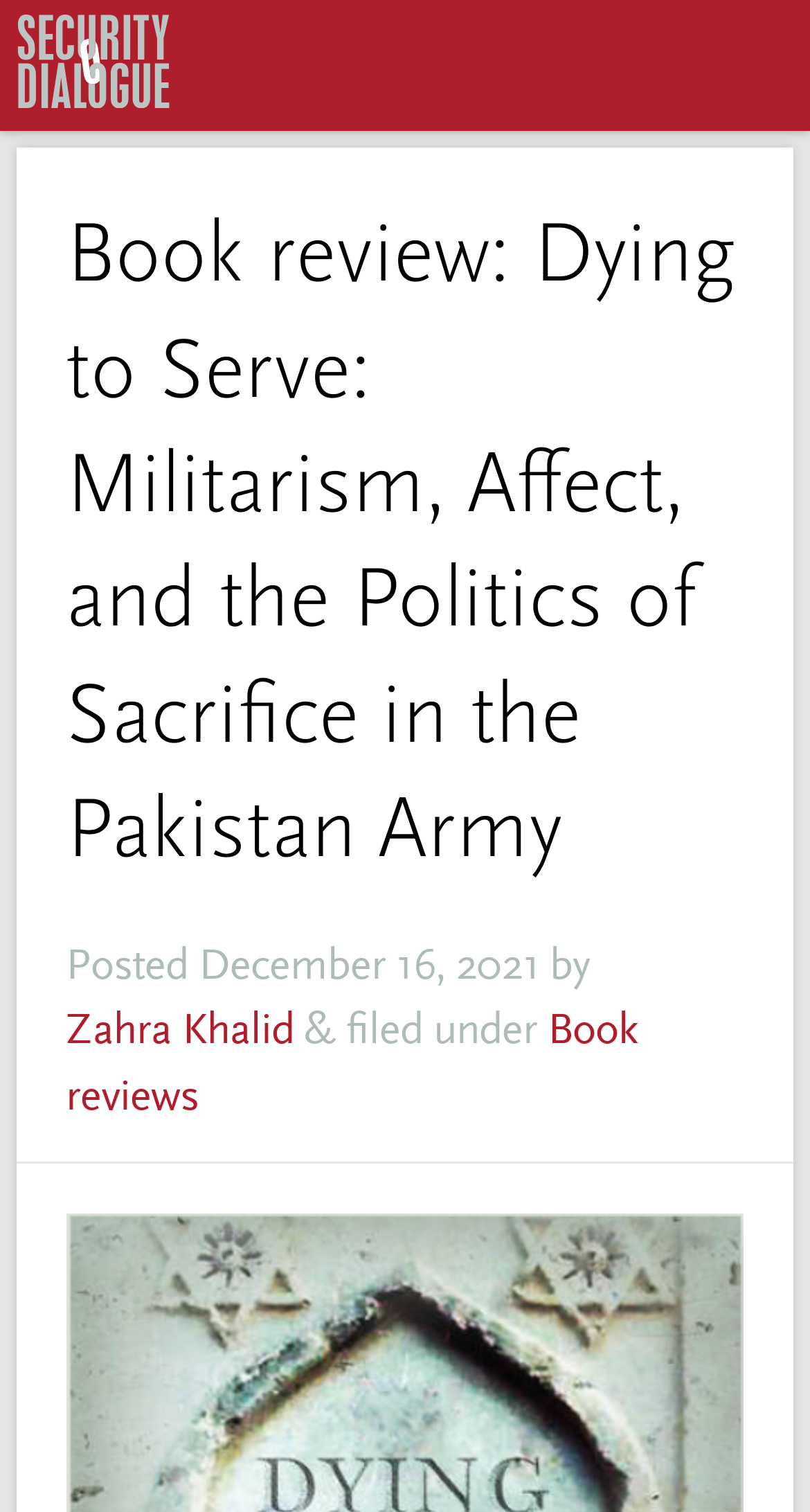From the given element description: ".st0{fill:#bcc5c4}", find the bounding box for the UI element. Provide the coordinates as four float numbers between 0 and 1, in the order [left, top, right, bottom].

[0.02, 0.01, 0.596, 0.082]